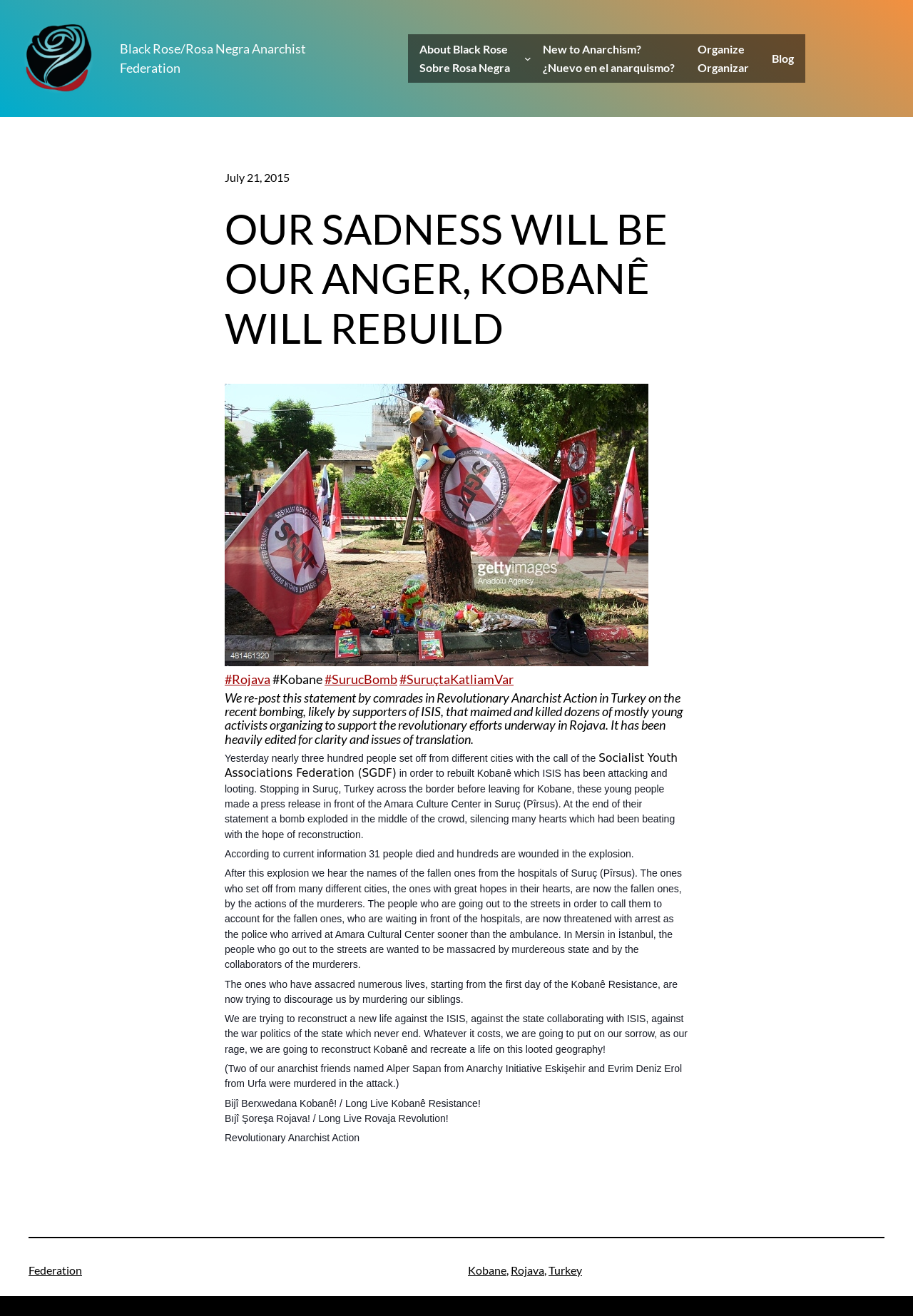Please identify the bounding box coordinates of the element's region that should be clicked to execute the following instruction: "Click the link to Kobane". The bounding box coordinates must be four float numbers between 0 and 1, i.e., [left, top, right, bottom].

[0.512, 0.96, 0.555, 0.97]